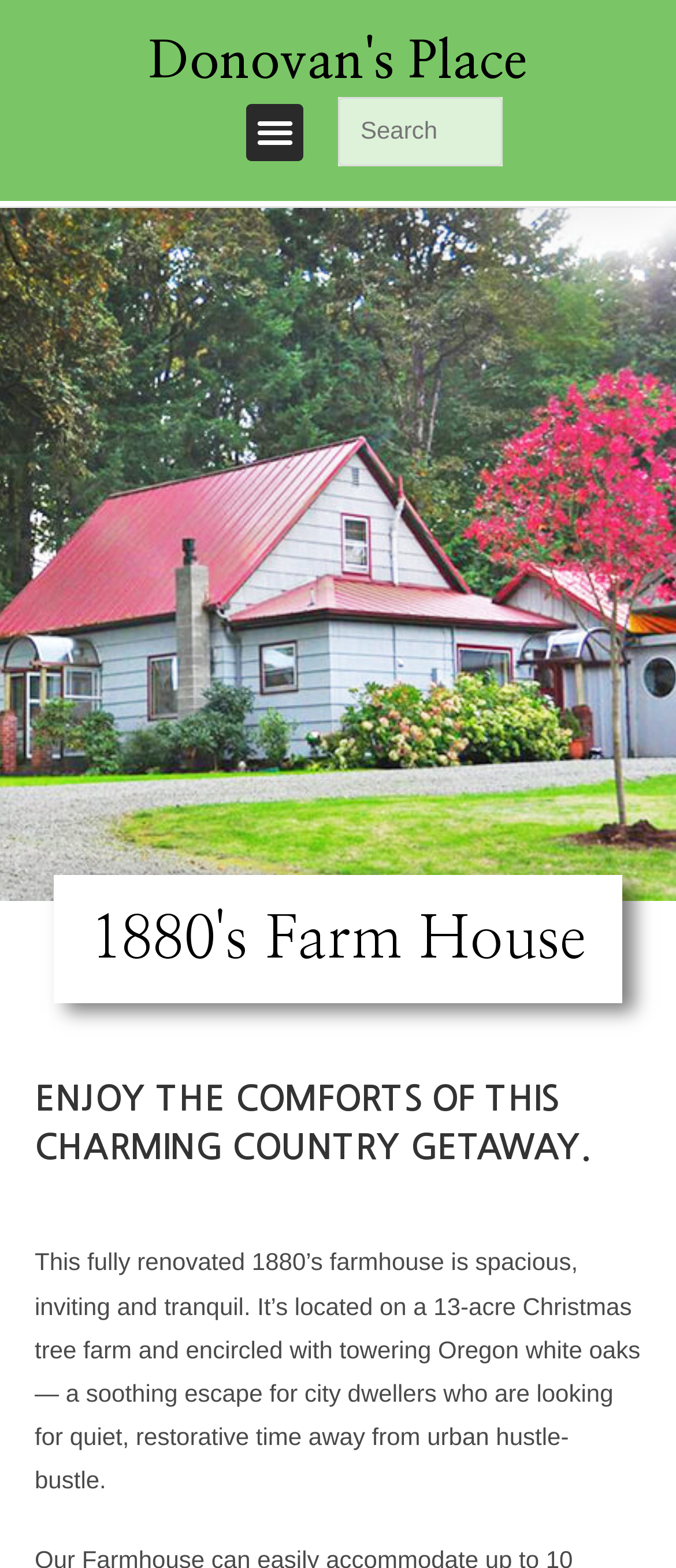Examine the screenshot and answer the question in as much detail as possible: What type of accommodation is this?

Based on the webpage, I can see that the heading '1880's Farm House' and the description 'This fully renovated 1880’s farmhouse is spacious, inviting and tranquil.' indicate that this is a farmhouse accommodation.